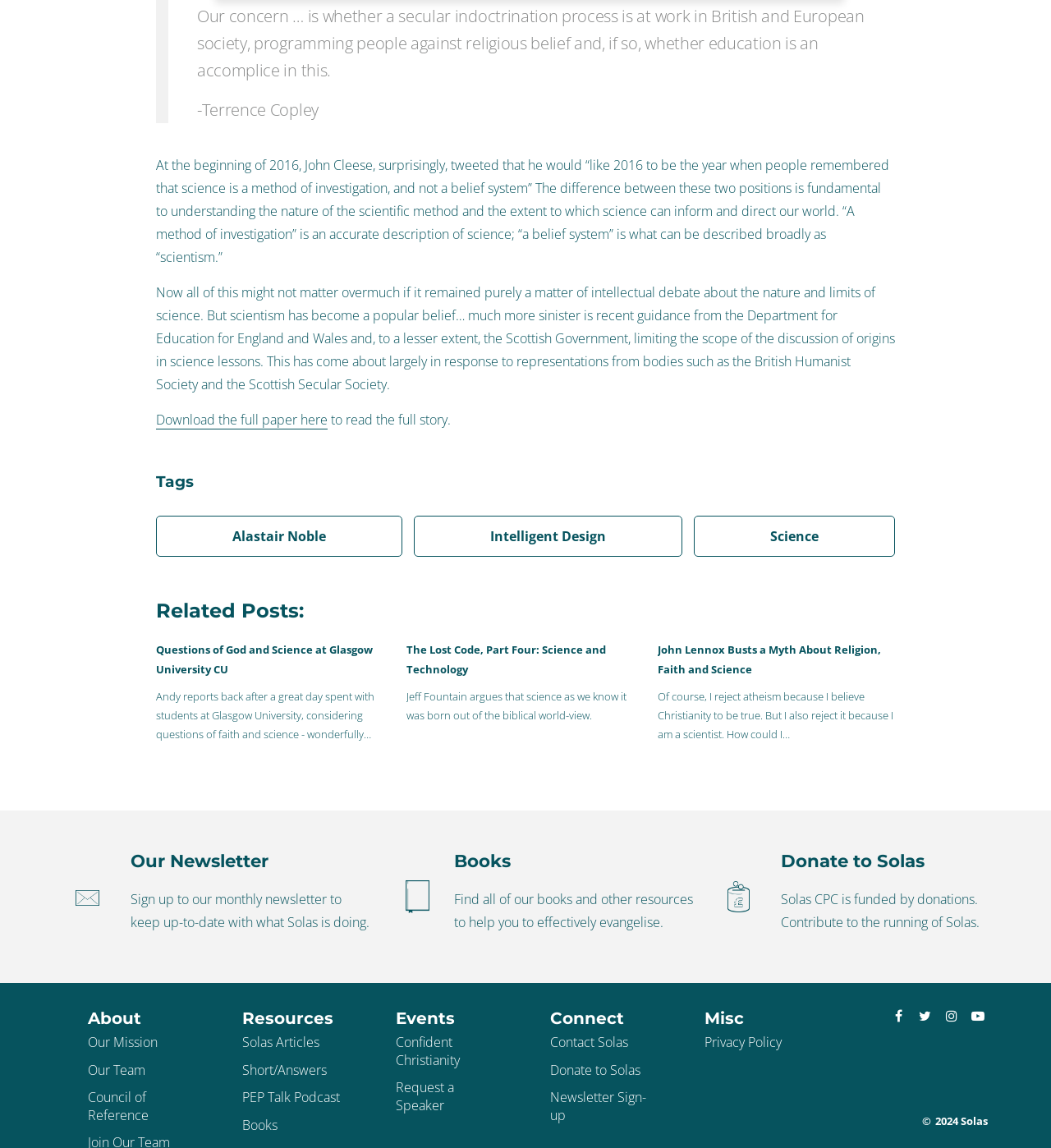Locate the bounding box coordinates of the area to click to fulfill this instruction: "Download the full paper here". The bounding box should be presented as four float numbers between 0 and 1, in the order [left, top, right, bottom].

[0.148, 0.358, 0.312, 0.374]